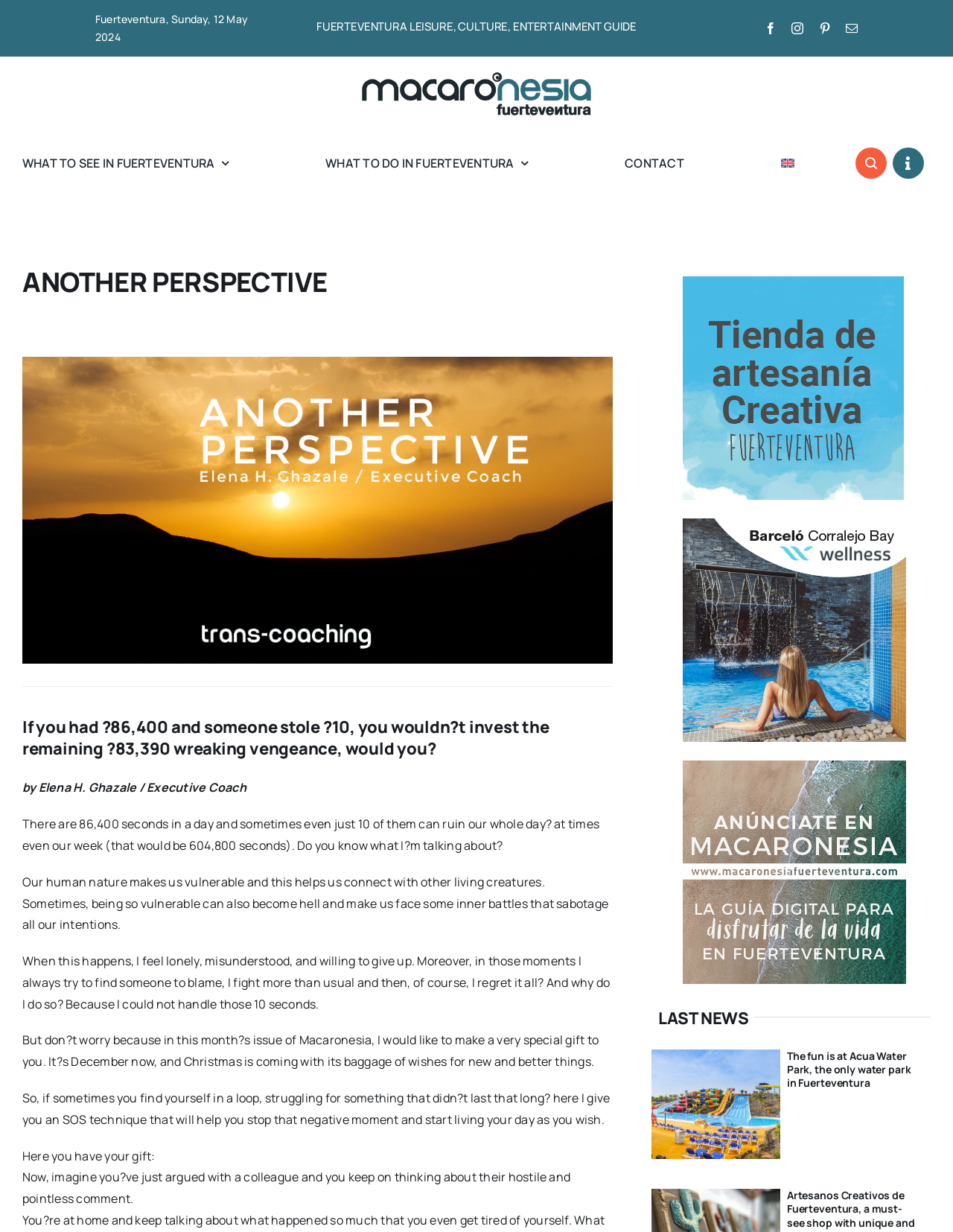Locate the bounding box of the UI element described in the following text: "What to see in Fuerteventura".

[0.023, 0.113, 0.24, 0.151]